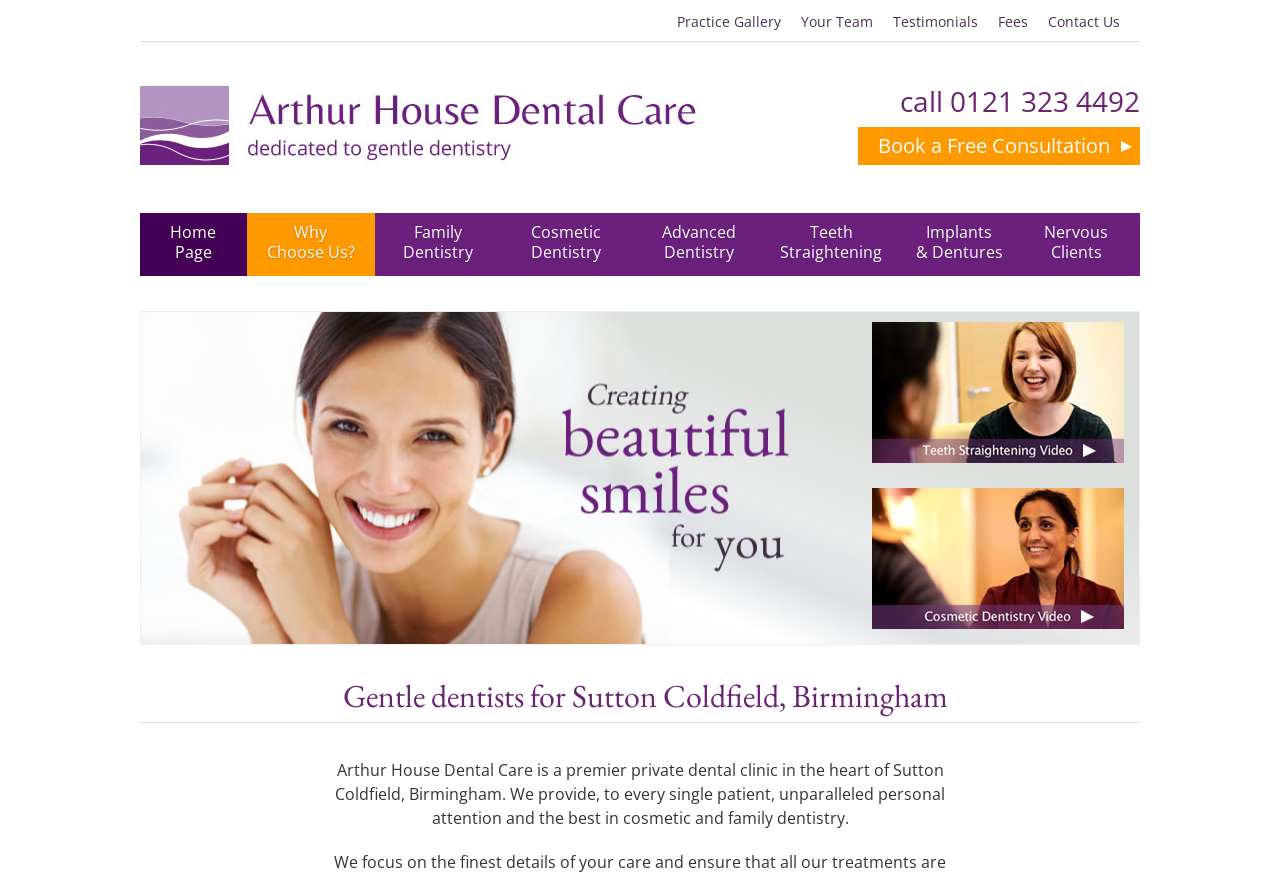Identify the bounding box coordinates of the clickable section necessary to follow the following instruction: "Learn about Family Dentistry". The coordinates should be presented as four float numbers from 0 to 1, i.e., [left, top, right, bottom].

[0.293, 0.243, 0.392, 0.315]